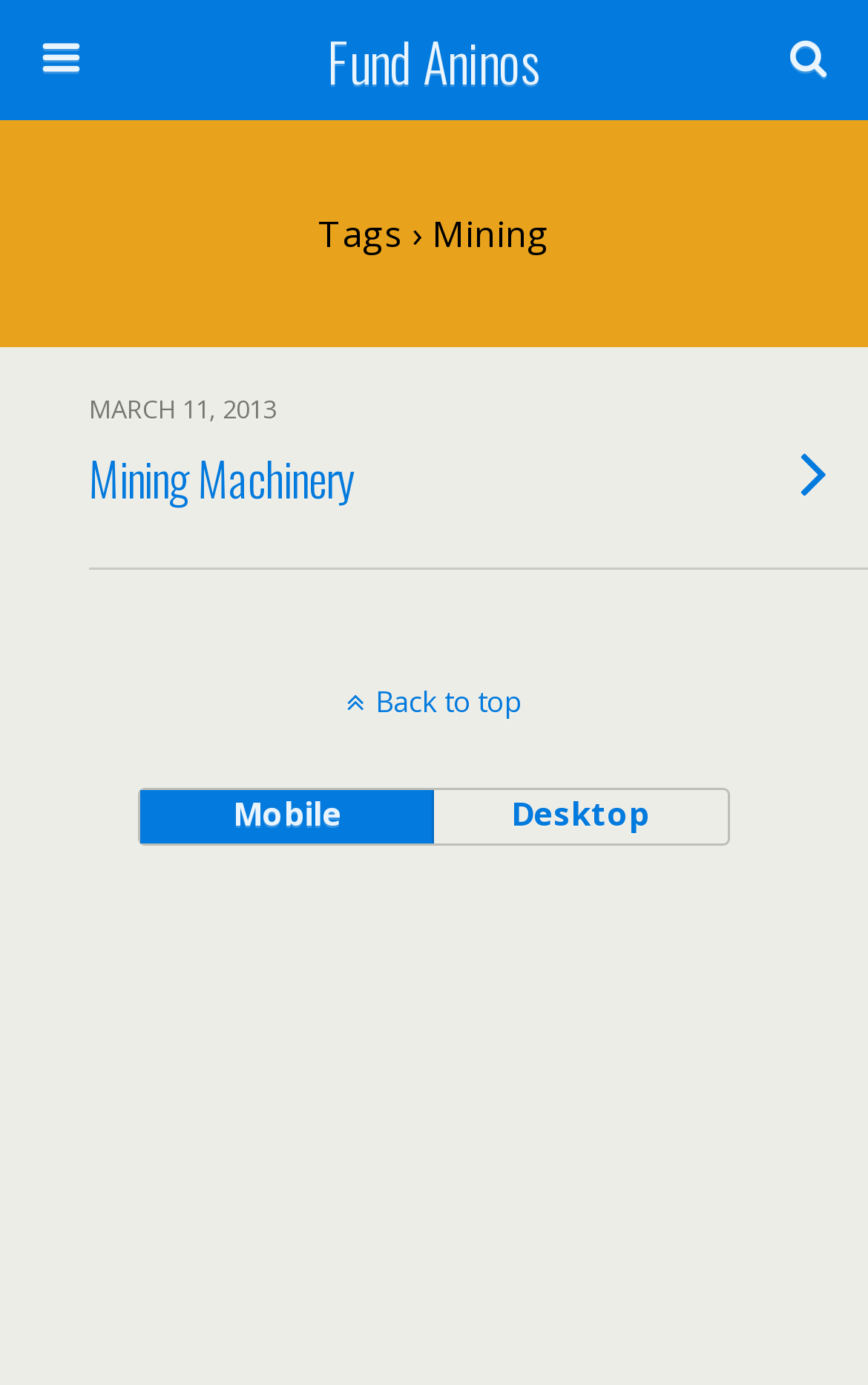Provide a one-word or short-phrase response to the question:
What is the current tag?

Mining